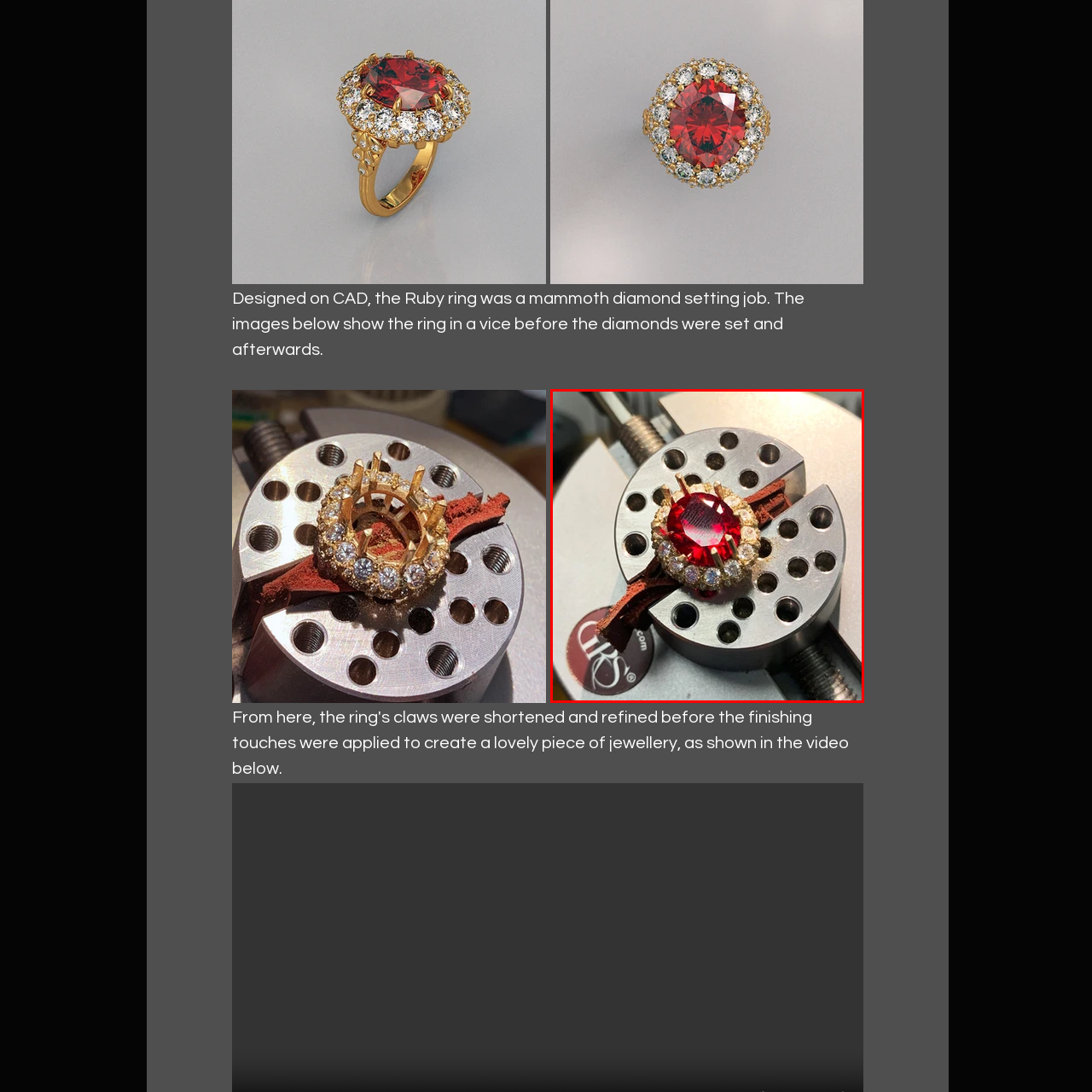What type of band secures the ring?
Pay attention to the image within the red bounding box and answer using just one word or a concise phrase.

Brown leather